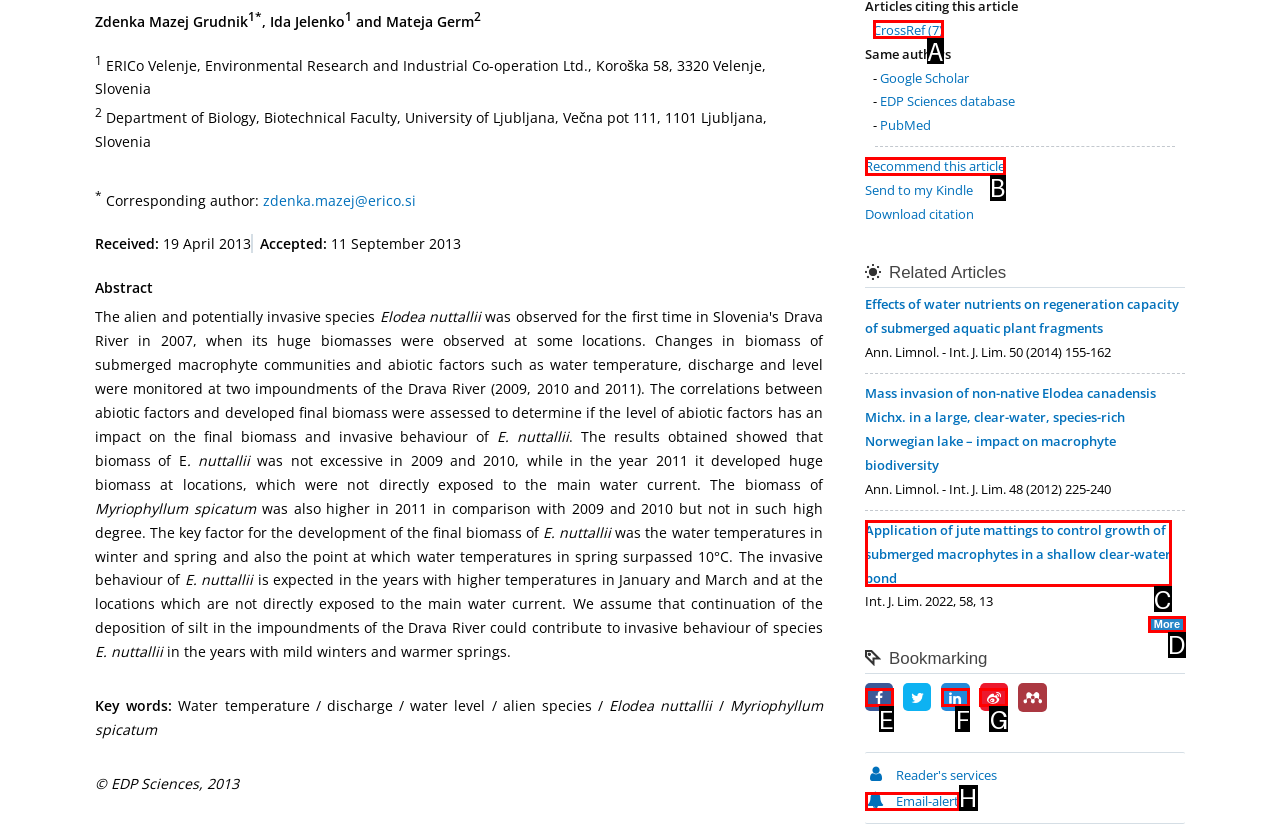Which HTML element fits the description: CrossRef (7)? Respond with the letter of the appropriate option directly.

A